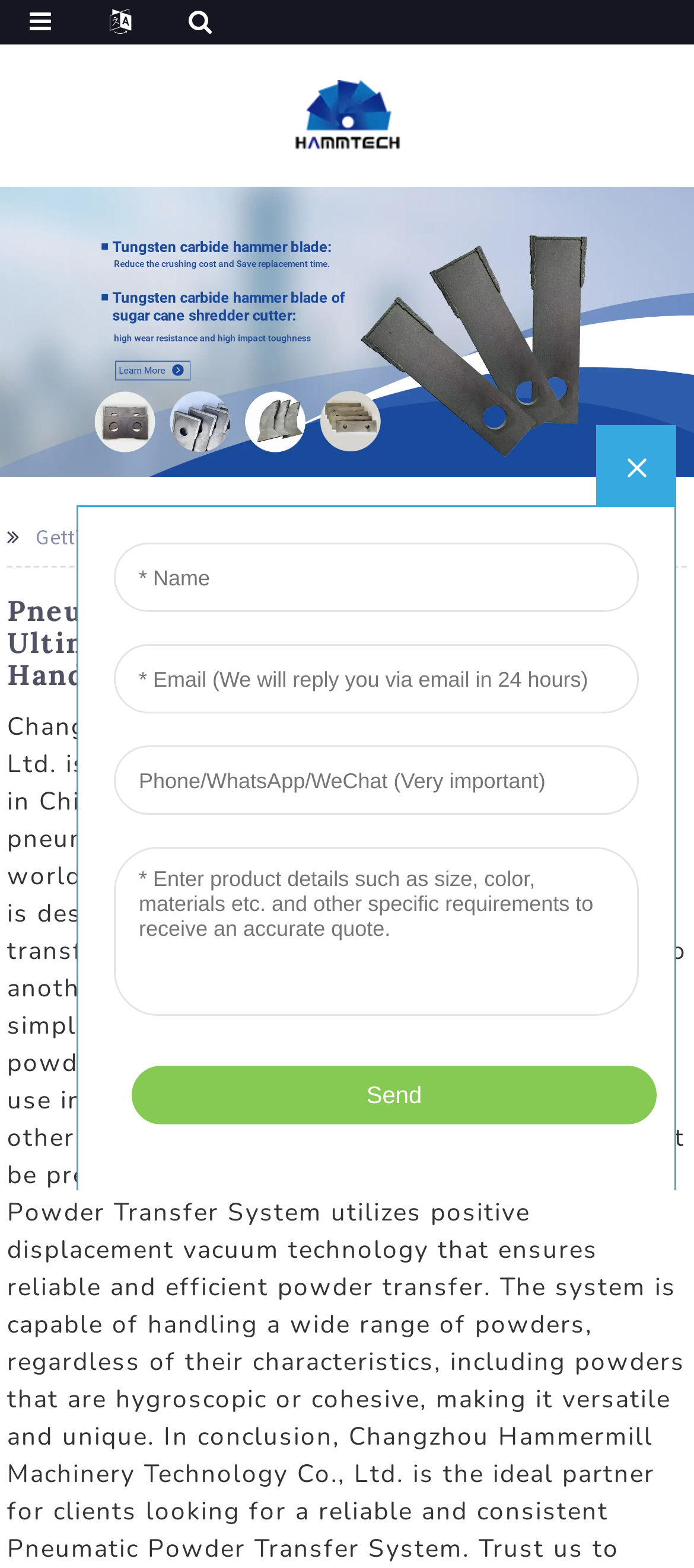Is there a logo on the top of the webpage? Look at the image and give a one-word or short phrase answer.

Yes